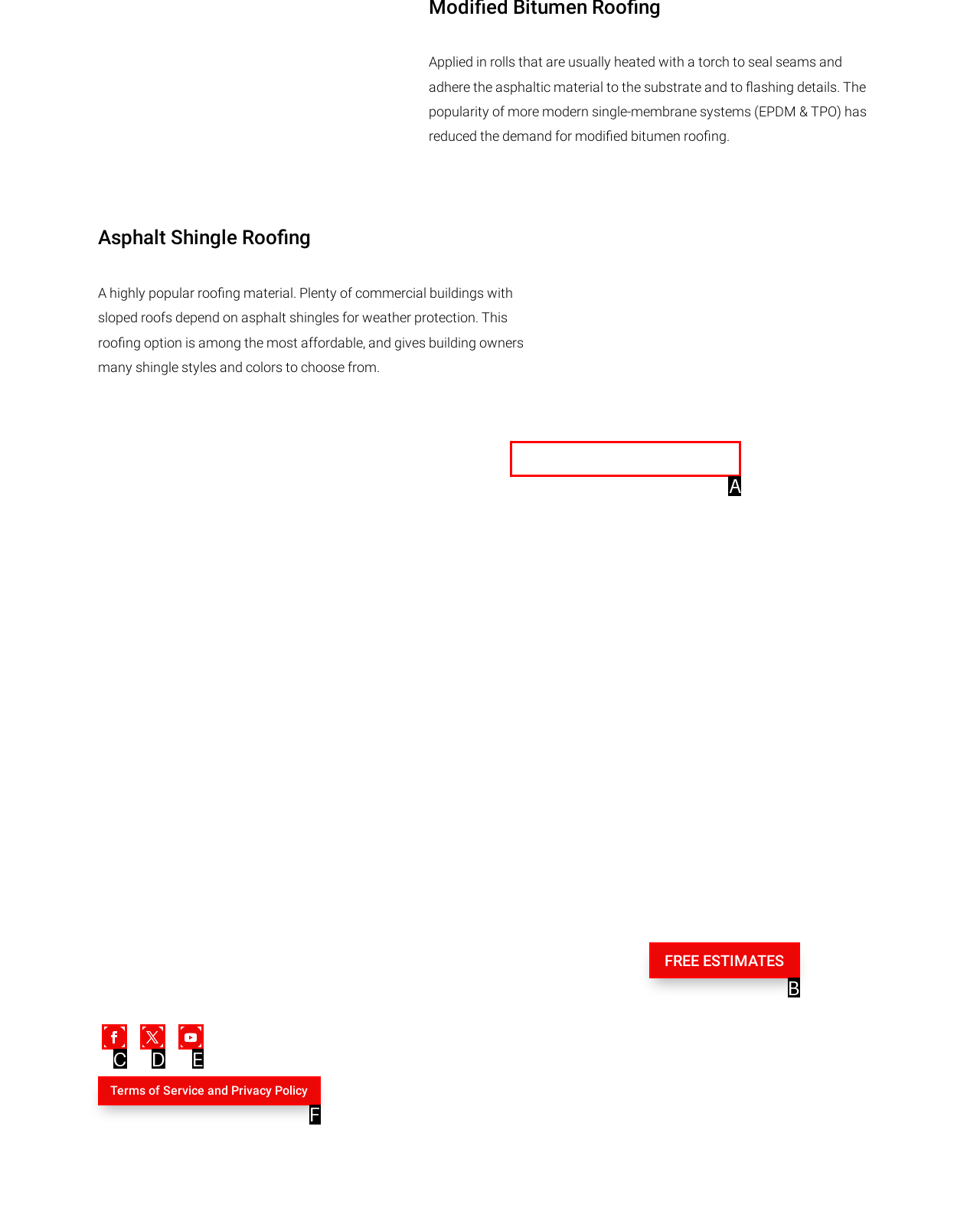Select the letter from the given choices that aligns best with the description: FREE ESTIMATES. Reply with the specific letter only.

B